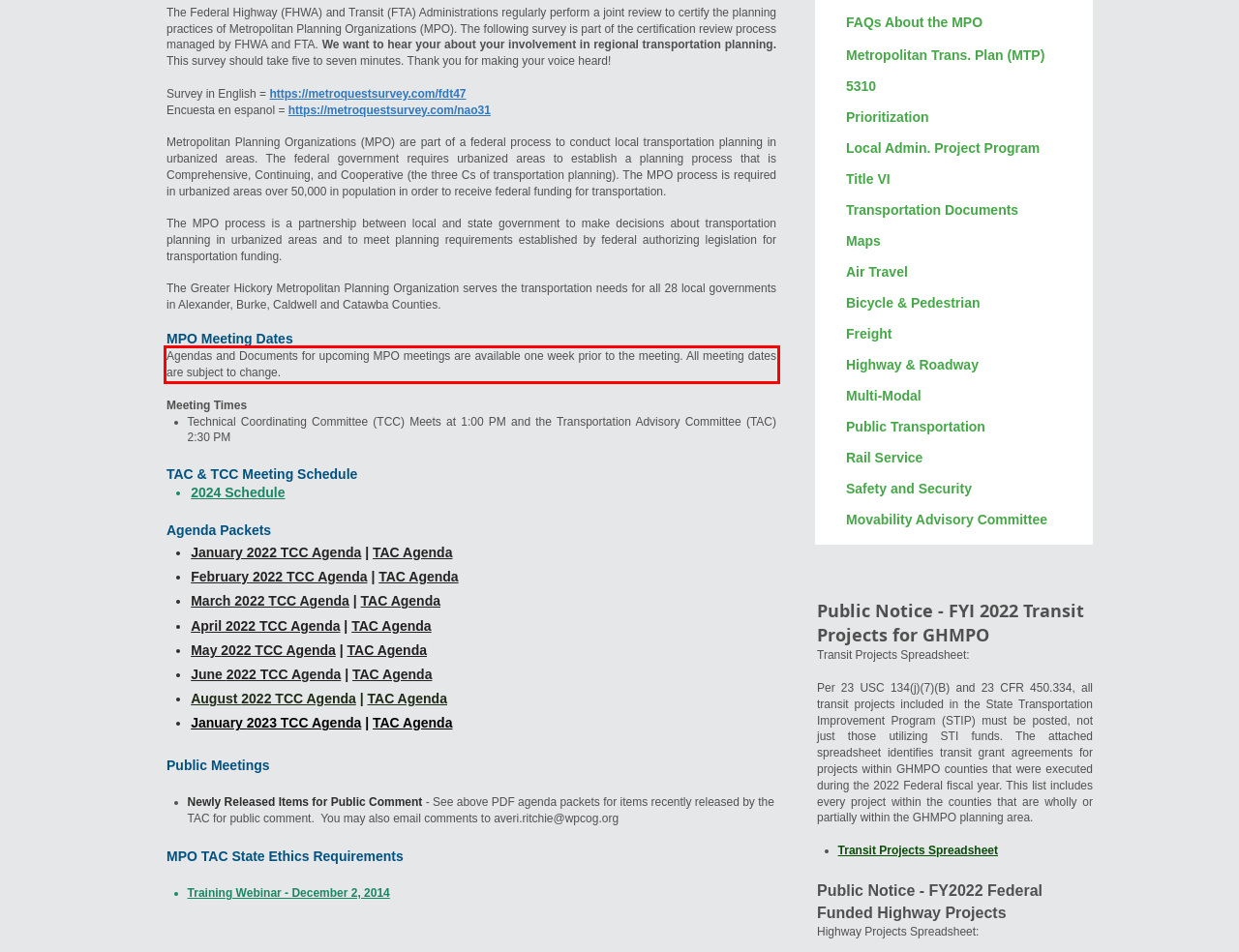Given a screenshot of a webpage containing a red bounding box, perform OCR on the text within this red bounding box and provide the text content.

Agendas and Documents for upcoming MPO meetings are available one week prior to the meeting. All meeting dates are subject to change.